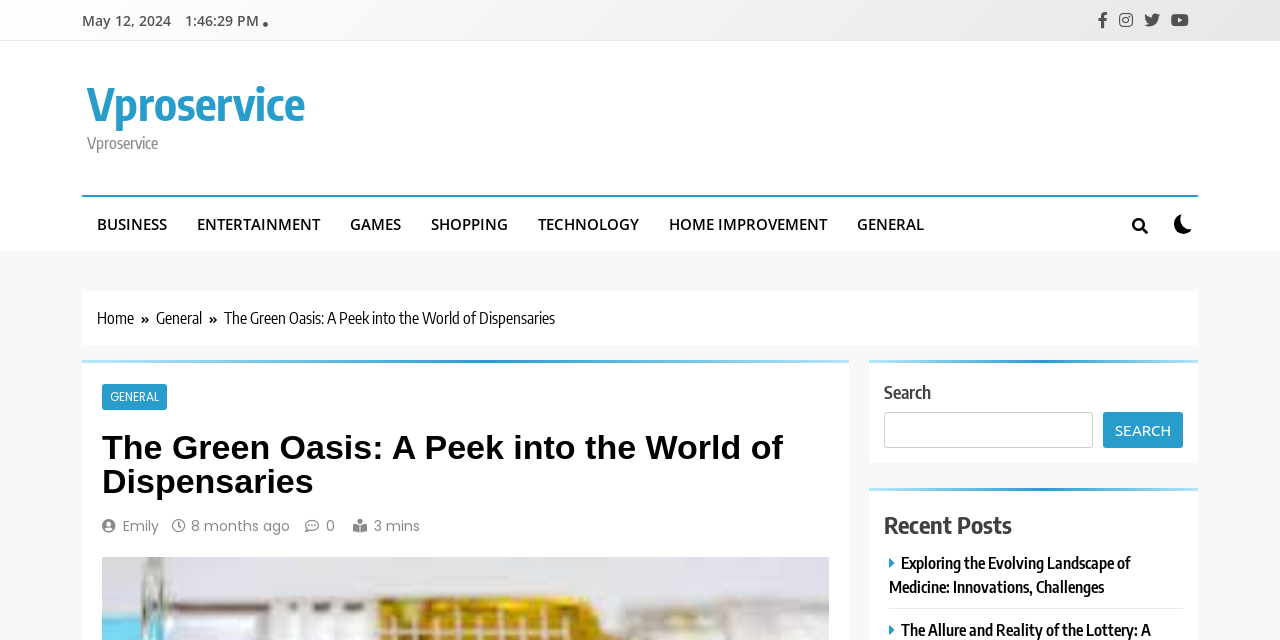Determine the bounding box coordinates of the section I need to click to execute the following instruction: "Click on the Exploring the Evolving Landscape of Medicine article". Provide the coordinates as four float numbers between 0 and 1, i.e., [left, top, right, bottom].

[0.695, 0.862, 0.883, 0.933]